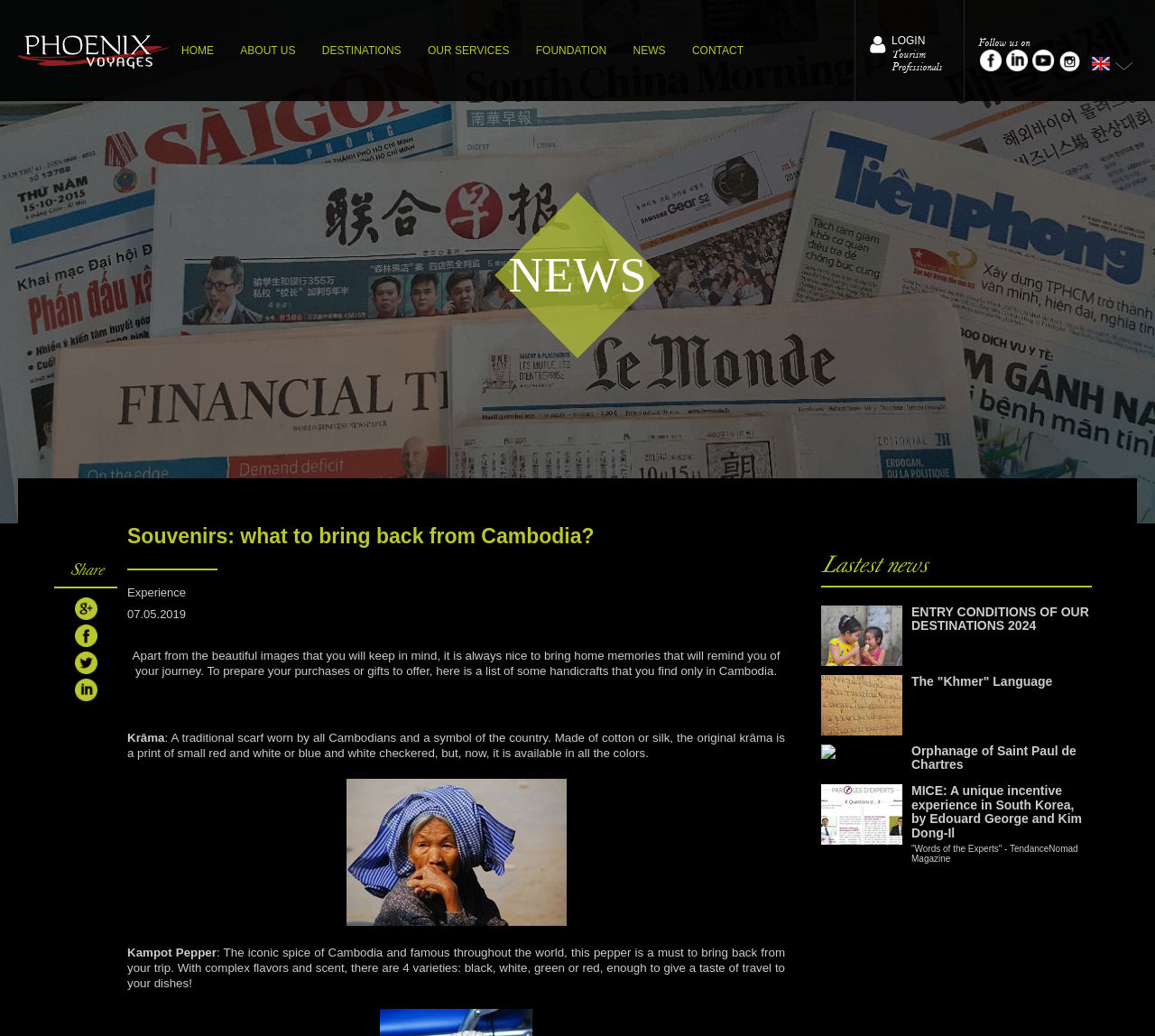Determine the bounding box coordinates of the clickable region to execute the instruction: "Click on the HOME link". The coordinates should be four float numbers between 0 and 1, denoted as [left, top, right, bottom].

[0.157, 0.043, 0.185, 0.055]